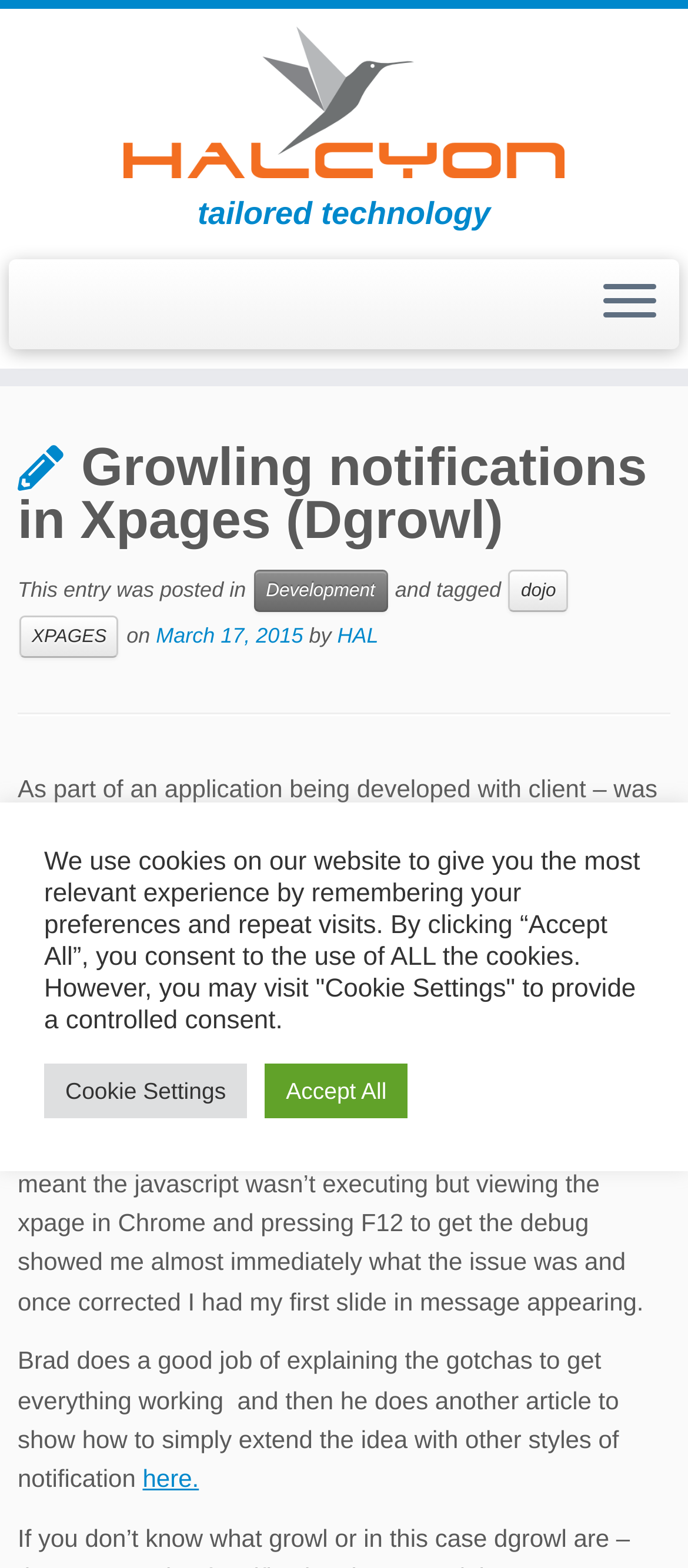Provide the bounding box coordinates of the section that needs to be clicked to accomplish the following instruction: "Click the 'Halcyon IT | tailored technology' link."

[0.0, 0.017, 1.0, 0.114]